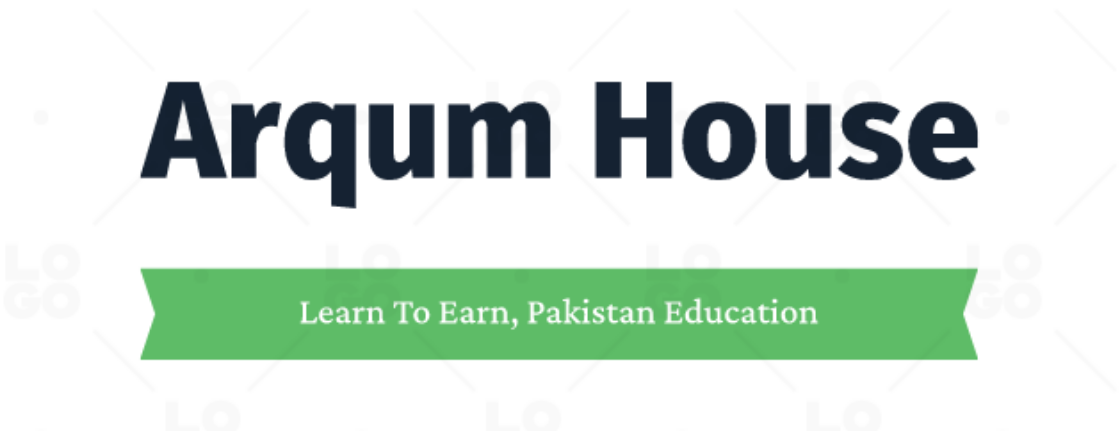Generate a comprehensive description of the image.

The image features a bold and prominent text reading "Arqum House" at the top, suggesting an emphasis on the name or brand. Beneath it, a green banner contains the phrase "Learn To Earn, Pakistan Education," highlighting the focus on educational opportunities in Pakistan. The clean design conveys professionalism and is likely aimed at attracting individuals interested in educational resources and online learning. The overall aesthetic suggests a modern approach to education and a commitment to empowering learners.